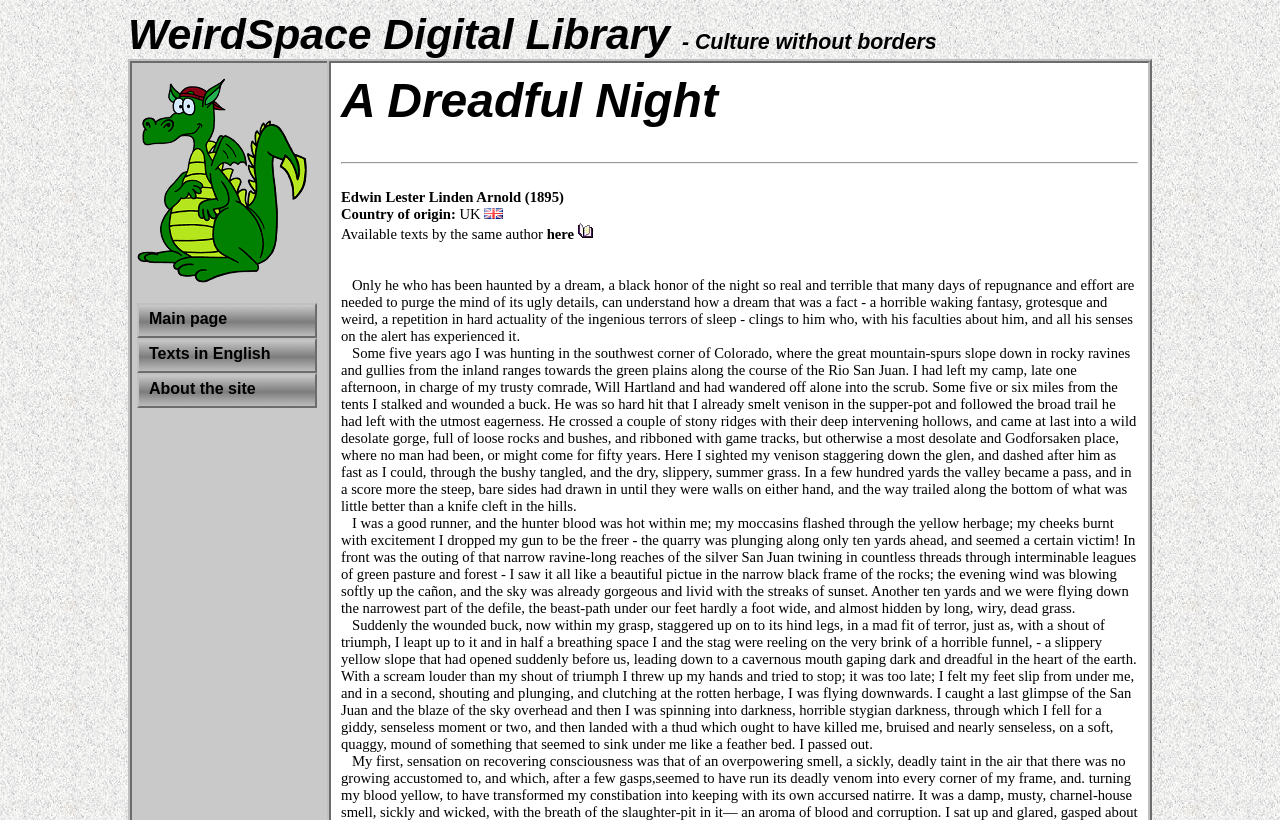Illustrate the webpage thoroughly, mentioning all important details.

The webpage is a digital library page featuring the story "A Dreadful Night" by Edwin Lester Arnold. At the top, there is a header section with the title "WeirdSpace Digital Library" and a subtitle "- Culture without borders". Below this, there is an image of the WeirdSpace Digital Library logo, followed by three links: "Main page", "Texts in English", and "About the site".

The main content of the page is divided into two sections. The first section contains the title "A Dreadful Night" in a large font, followed by a horizontal separator line. Below this, there is information about the author, Edwin Lester Linden Arnold, including the year 1895 and the country of origin, UK, accompanied by a small UK flag image. There is also a link to "Available texts by the same author" with an image of a document.

The second section is the main text of the story, which is divided into four paragraphs. The text is a descriptive passage about a hunting experience in Colorado, where the narrator chases a wounded buck through a desolate gorge and eventually falls into a dark cavern. The text is written in a vivid and immersive style, with detailed descriptions of the natural surroundings and the narrator's emotions.